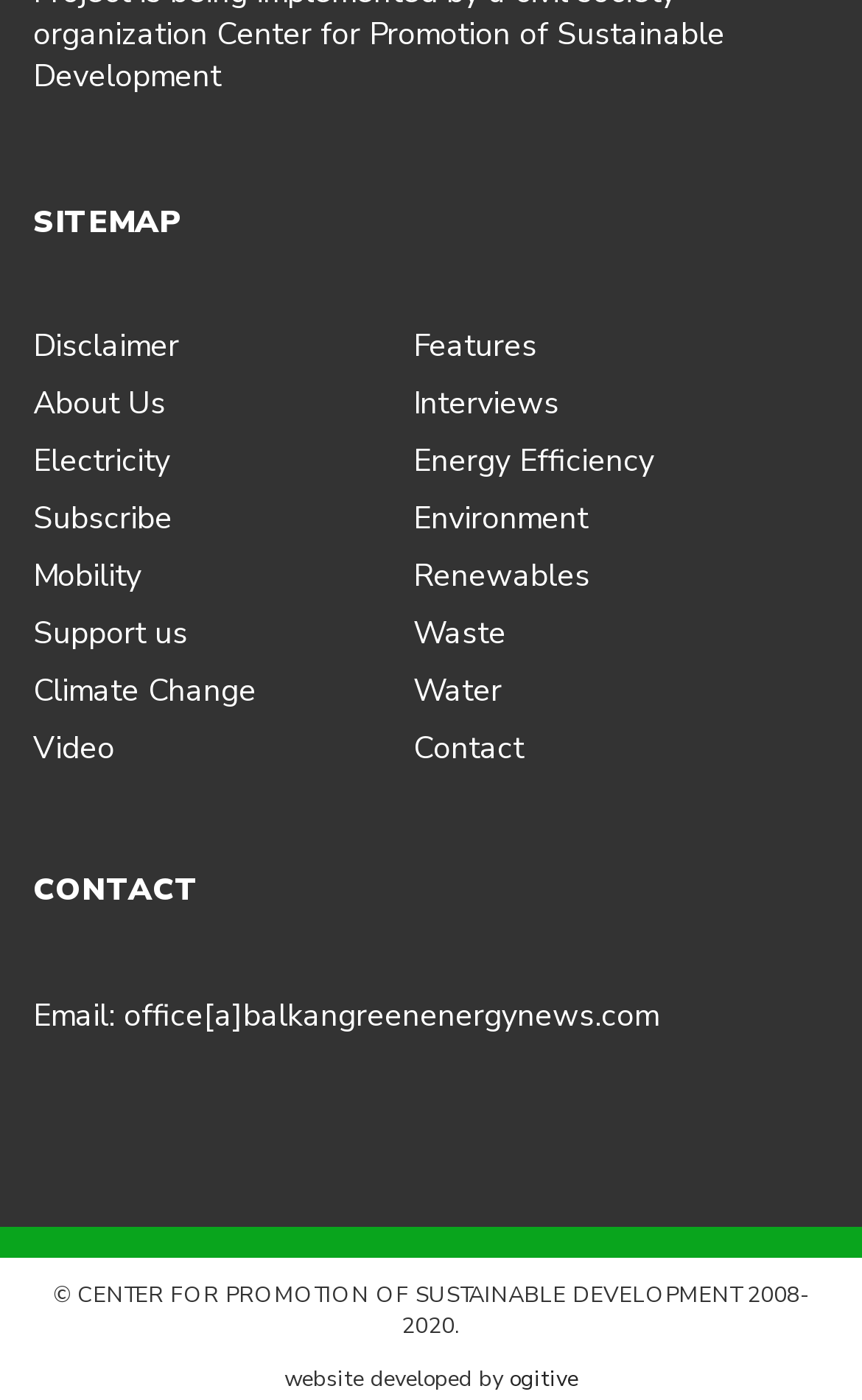Please identify the bounding box coordinates of the clickable area that will fulfill the following instruction: "Read about Electricity". The coordinates should be in the format of four float numbers between 0 and 1, i.e., [left, top, right, bottom].

[0.038, 0.313, 0.197, 0.343]